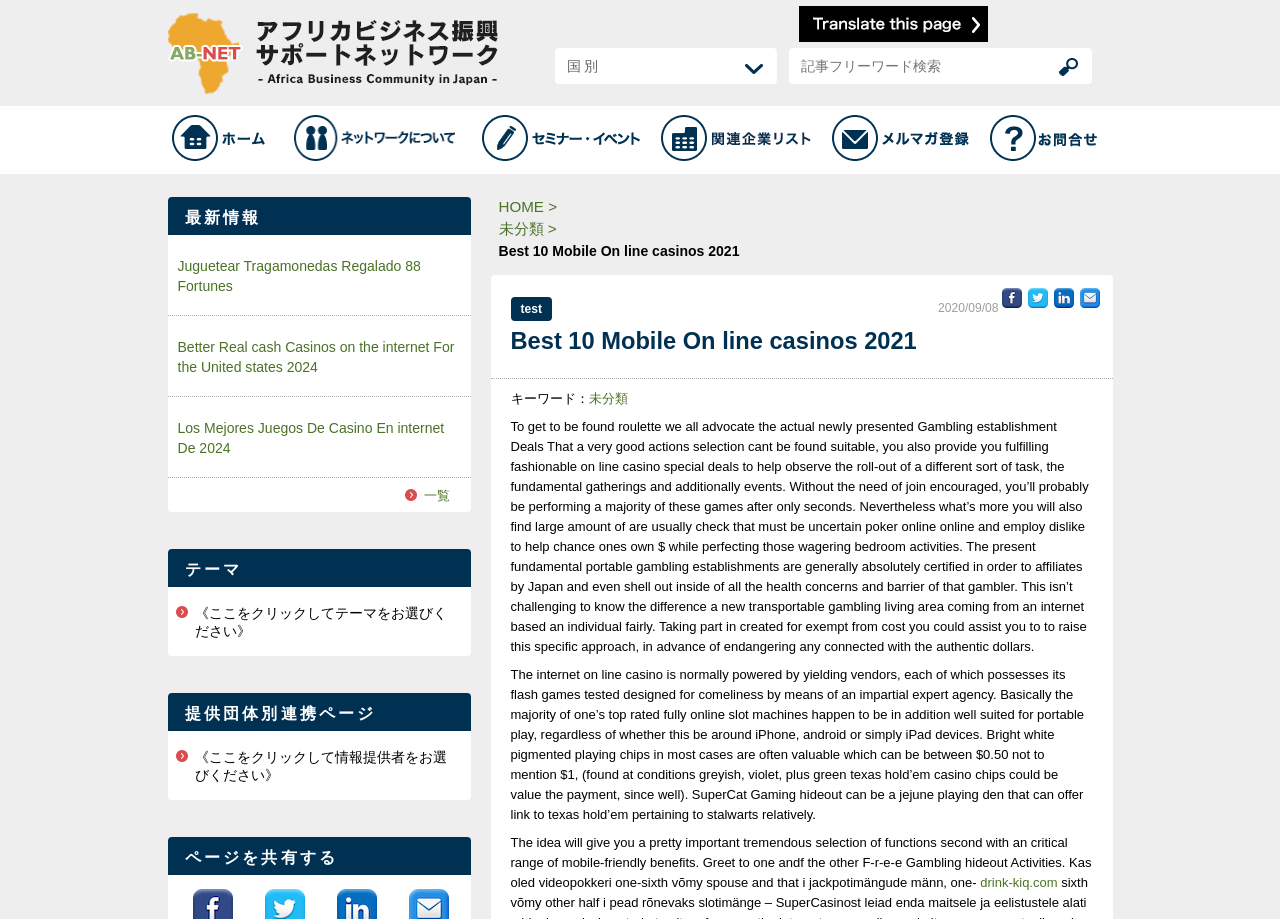Please identify the bounding box coordinates of where to click in order to follow the instruction: "view news".

None